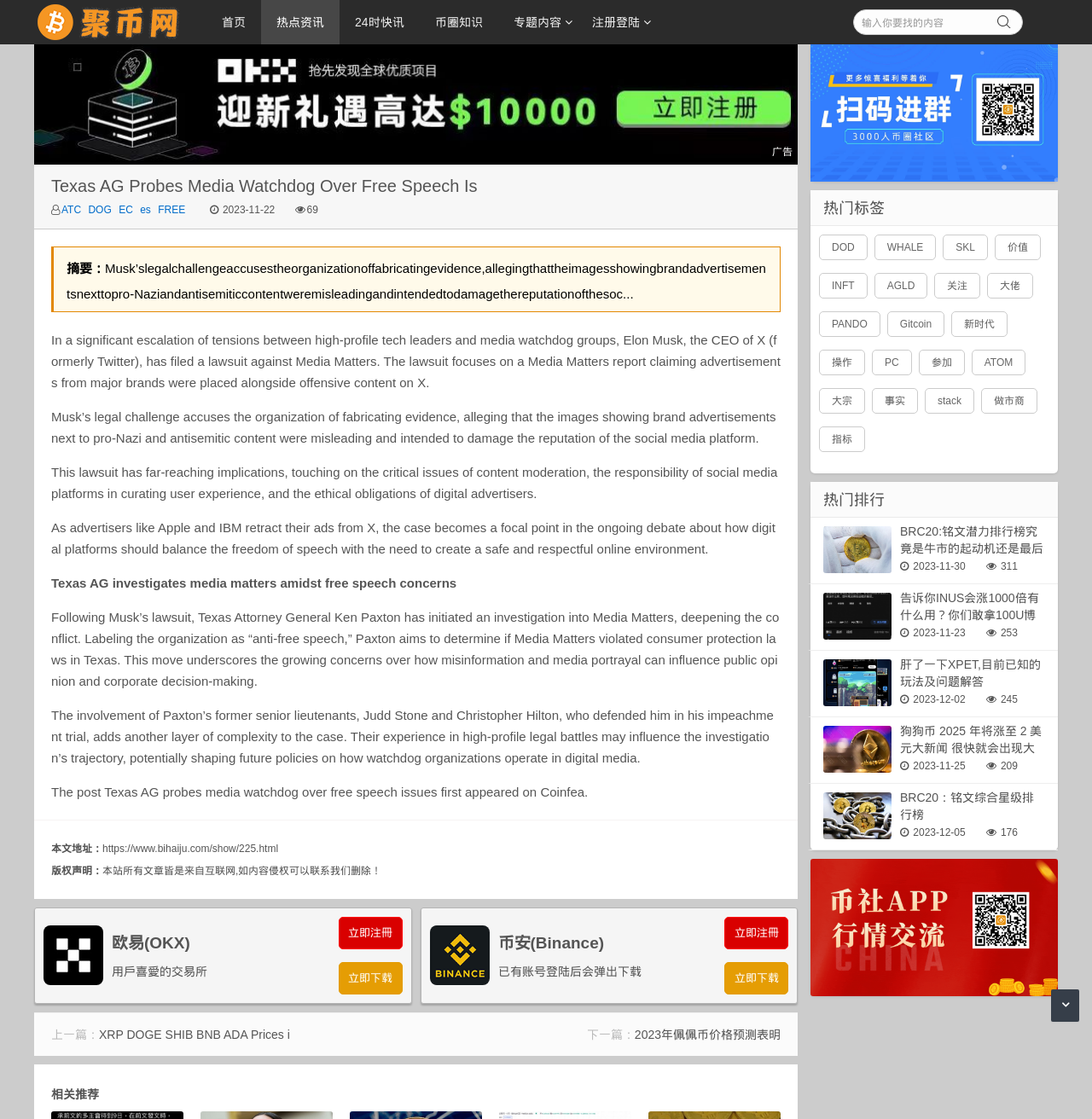Could you identify the text that serves as the heading for this webpage?

Texas AG Probes Media Watchdog Over Free Speech Is